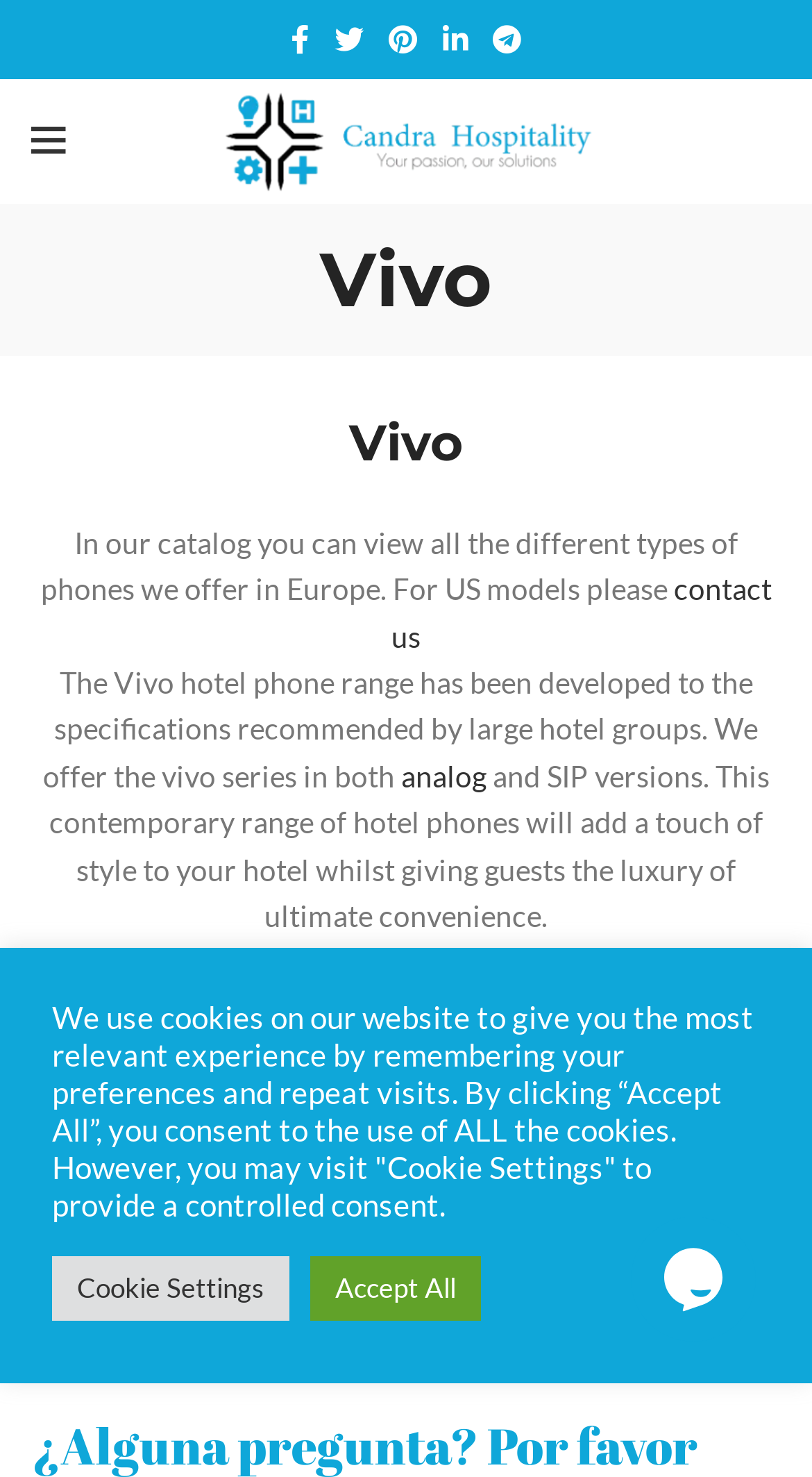How many social media links are present?
Please ensure your answer to the question is detailed and covers all necessary aspects.

I can see that there are five social media links present on the webpage, which are Facebook, Twitter, Pinterest, Linkedin, and Telegram, each with its own link element and bounding box coordinates.